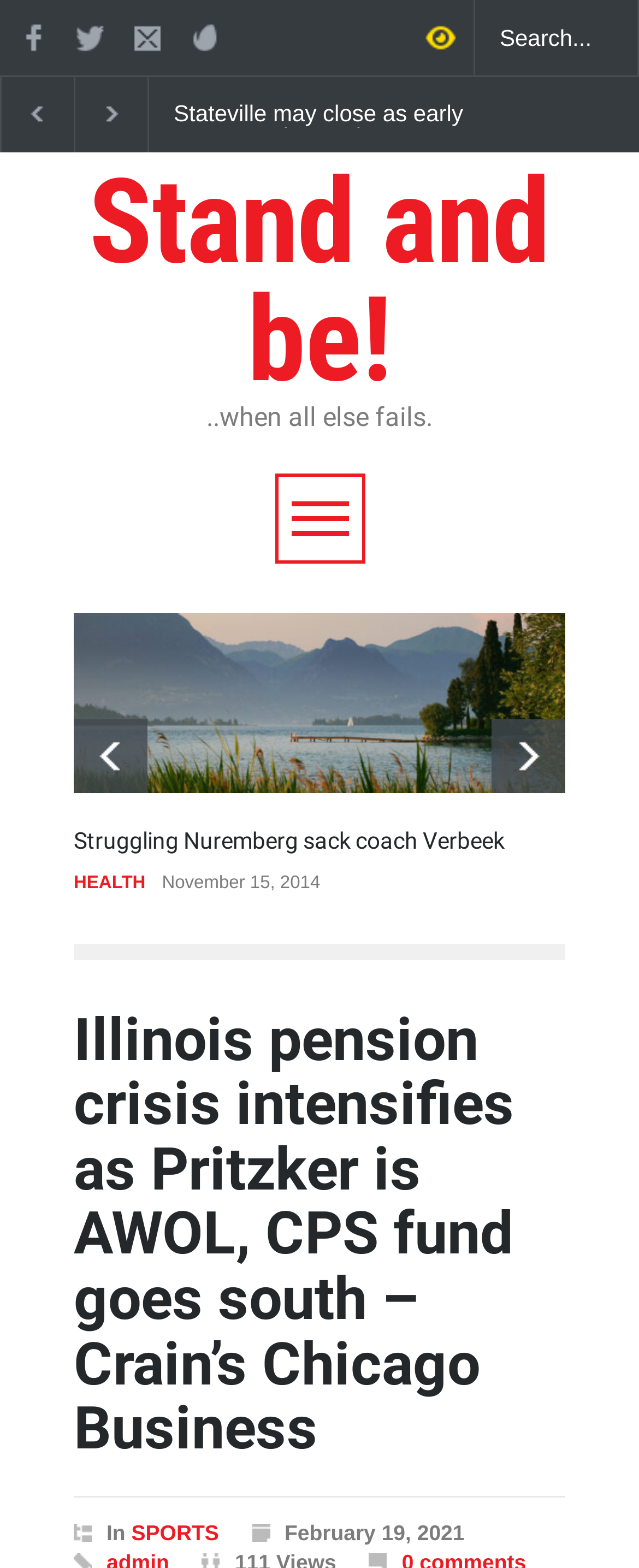What is the title of the article below the heading 'Stand and be!'?
Please give a detailed and elaborate explanation in response to the question.

I inferred this answer by looking at the heading element with the text 'Stand and be!' and the link element with the text 'Battle over mobile payments is raging' which is likely the title of the article below the heading.